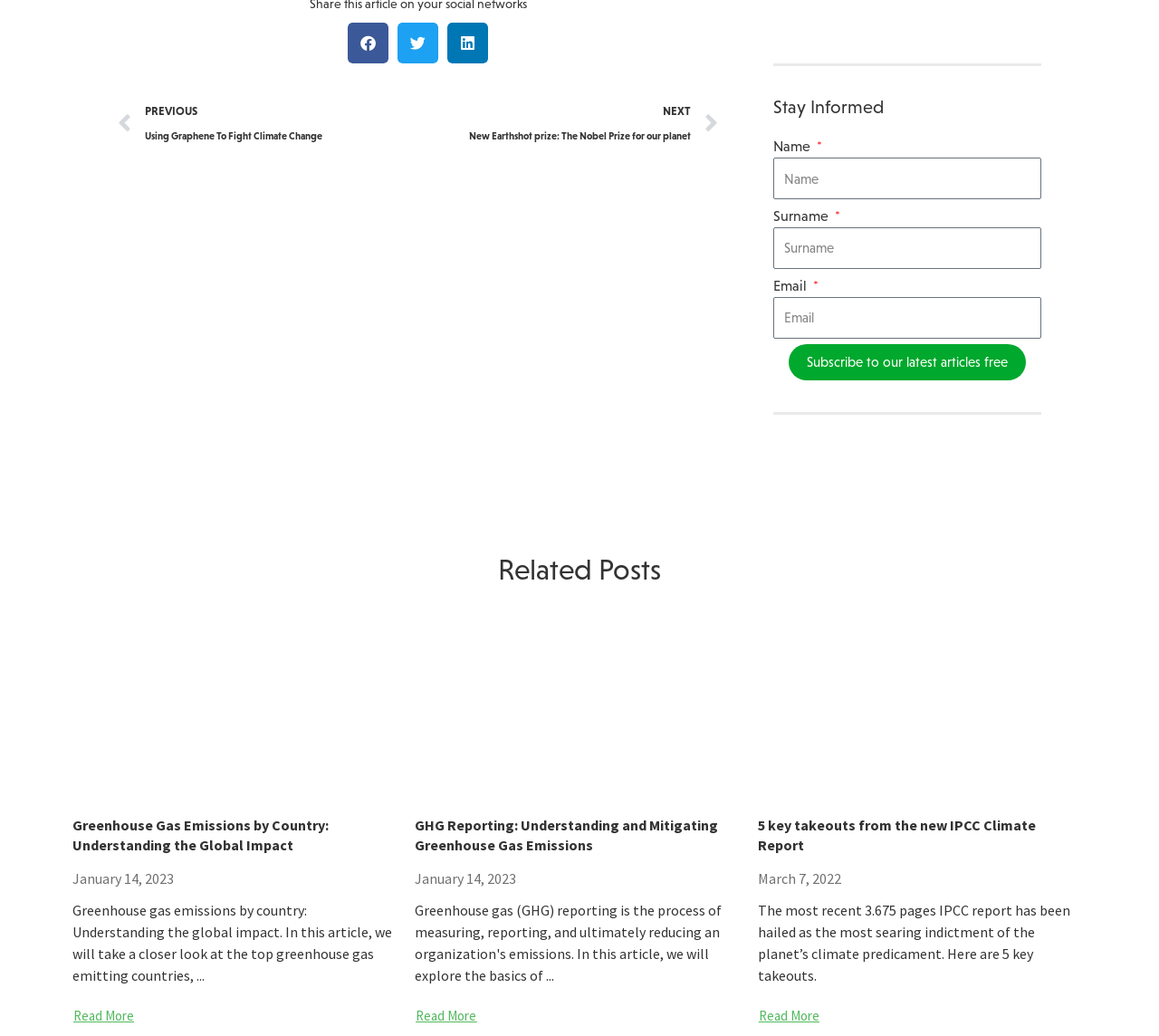Find the bounding box coordinates for the HTML element described as: "Read More". The coordinates should consist of four float values between 0 and 1, i.e., [left, top, right, bottom].

[0.358, 0.976, 0.412, 0.987]